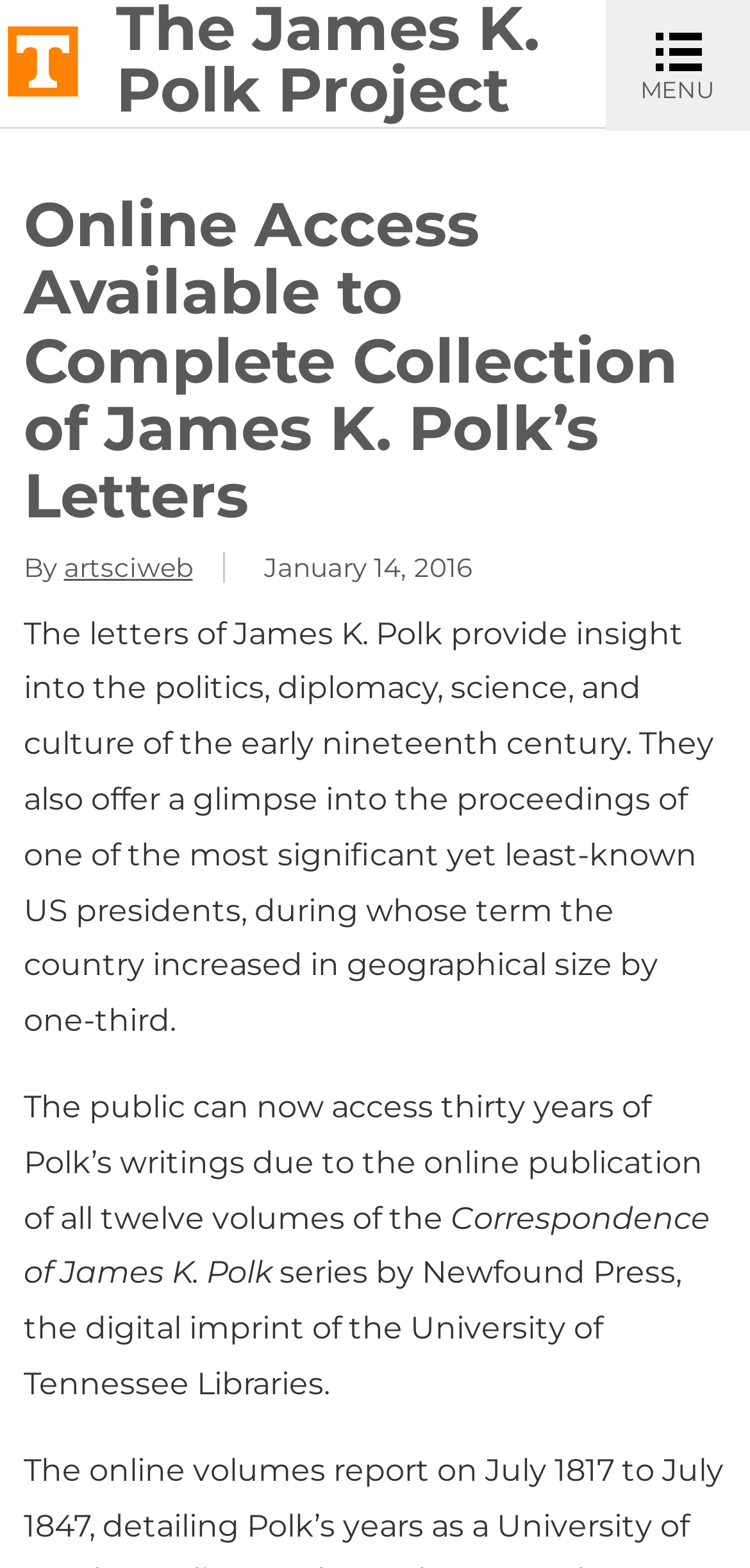Who is the main subject of the letters?
Use the screenshot to answer the question with a single word or phrase.

James K. Polk